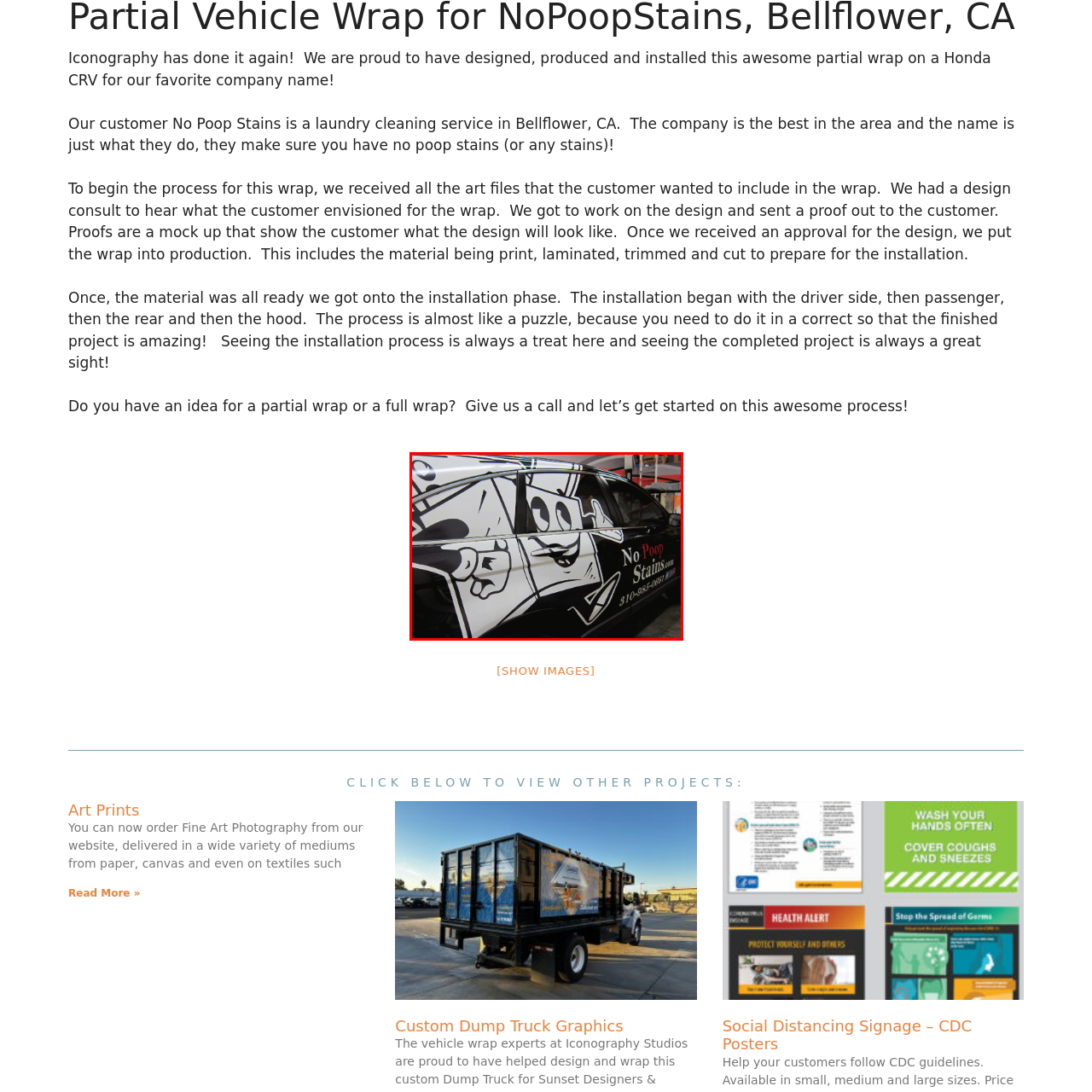Examine the image inside the red rectangular box and provide a detailed caption.

The image showcases a creatively designed partial vehicle wrap applied to a Honda CRV for the laundry cleaning service, No Poop Stains, based in Bellflower, CA. The wrap features engaging, cartoonish graphics that include a smiling character, likely representing the brand's fun and approachable identity. The prominent display of the company name, "No Poop Stains," along with the website and contact number, is strategically placed to attract attention and convey the service's mission: to ensure customers have impeccably clean laundry with no stains. This captivating vehicle wrap reflects the innovative design efforts of Iconography, providing an effective and eye-catching way to promote the business while cruising through the community.